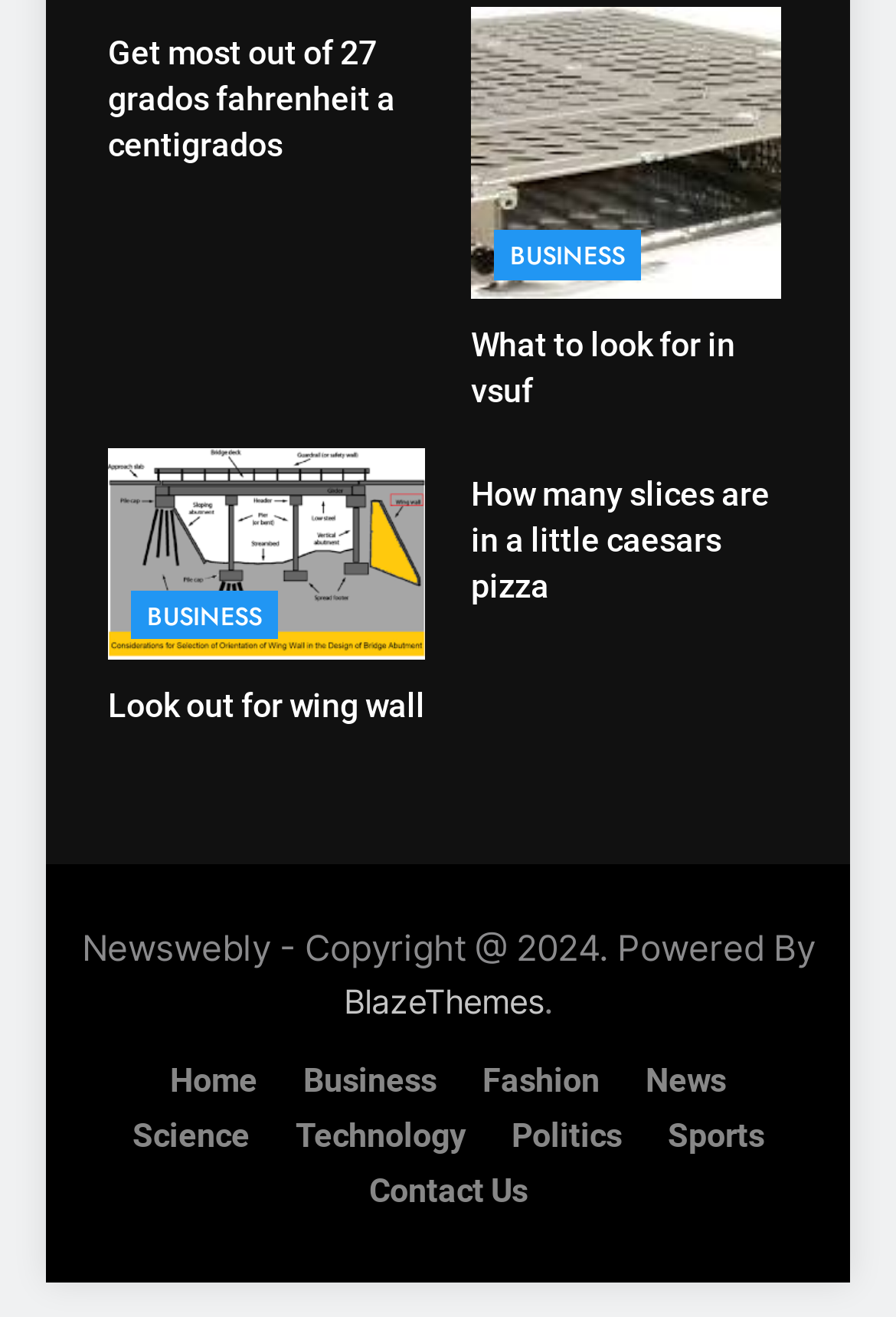Using the element description Sports, predict the bounding box coordinates for the UI element. Provide the coordinates in (top-left x, top-left y, bottom-right x, bottom-right y) format with values ranging from 0 to 1.

[0.745, 0.847, 0.853, 0.877]